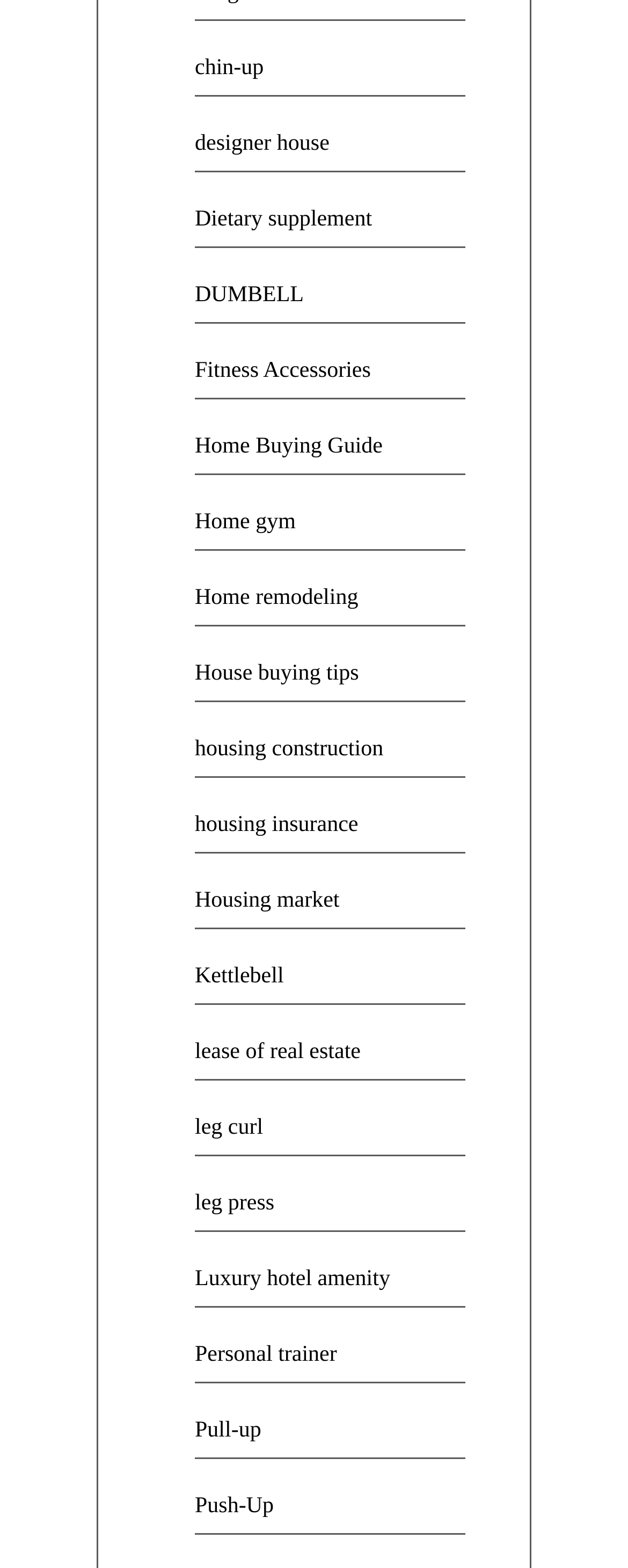Identify the bounding box of the HTML element described here: "lease of real estate". Provide the coordinates as four float numbers between 0 and 1: [left, top, right, bottom].

[0.31, 0.663, 0.574, 0.679]